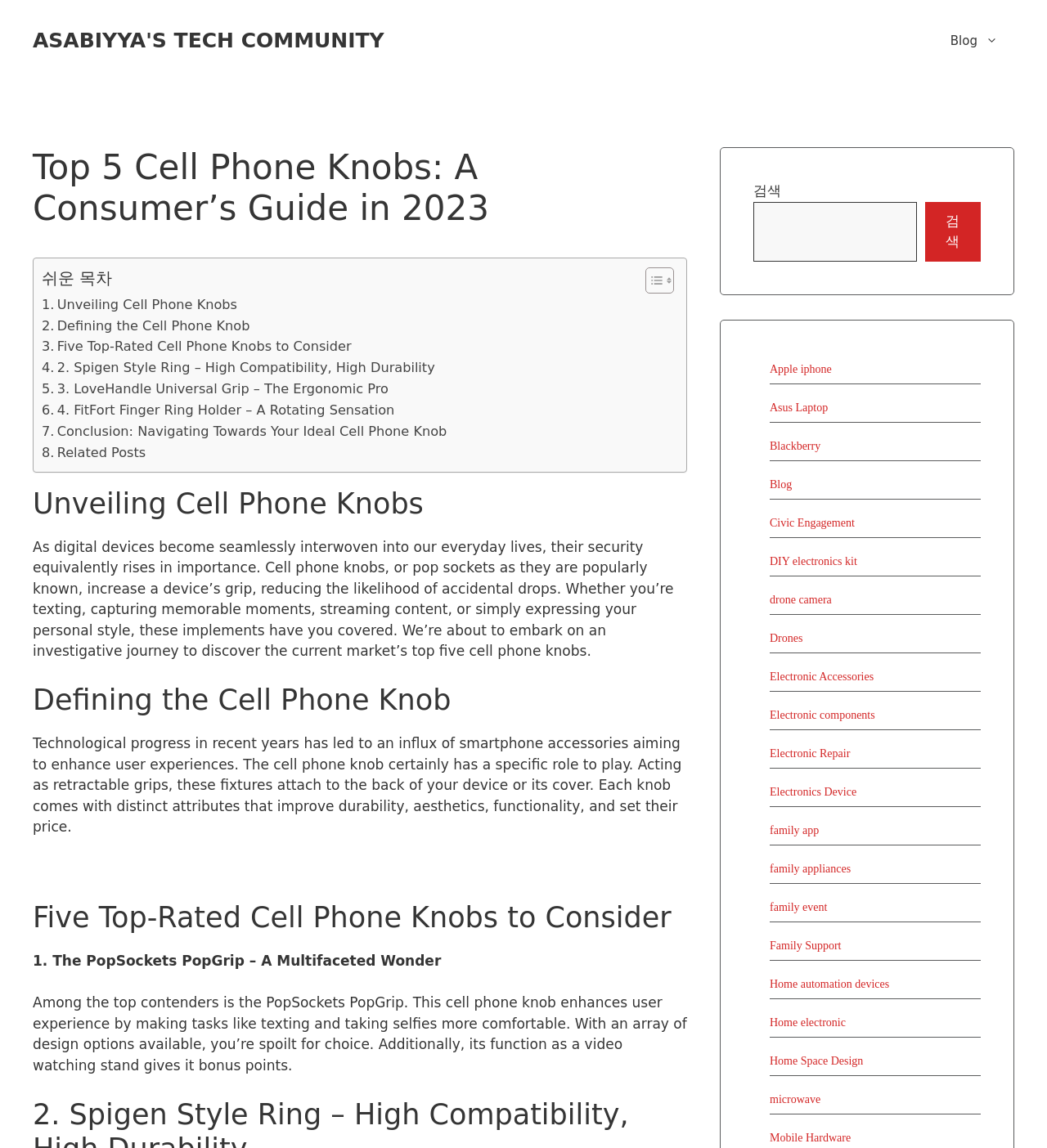Based on the image, give a detailed response to the question: How many top-rated cell phone knobs are discussed on this webpage?

The webpage has a section titled 'Five Top-Rated Cell Phone Knobs to Consider' which lists and discusses five top-rated cell phone knobs, namely, The PopSockets PopGrip, Spigen Style Ring, LoveHandle Universal Grip, FitFort Finger Ring Holder, and others.